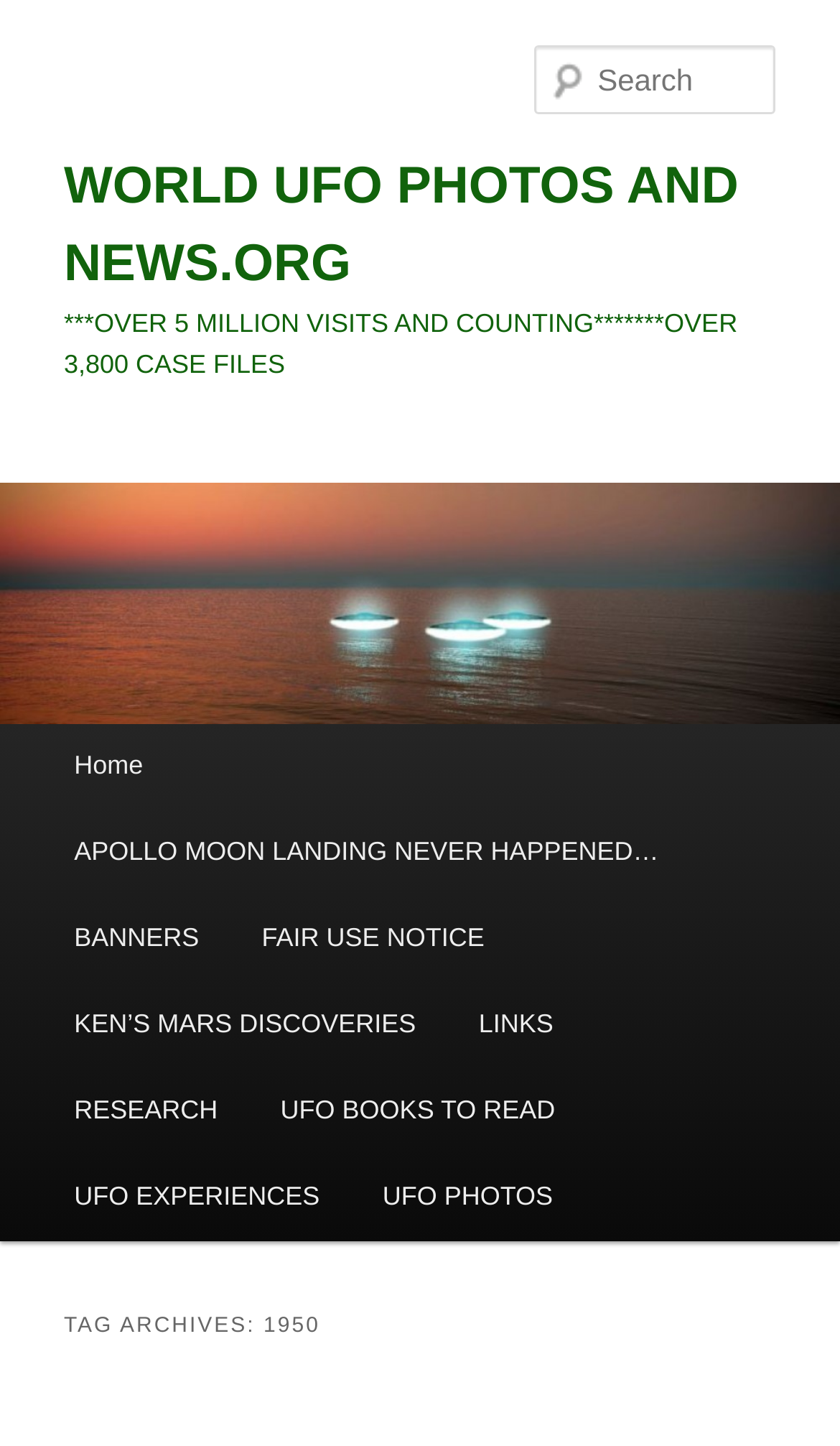Pinpoint the bounding box coordinates of the clickable element to carry out the following instruction: "Visit the home page."

[0.051, 0.501, 0.208, 0.561]